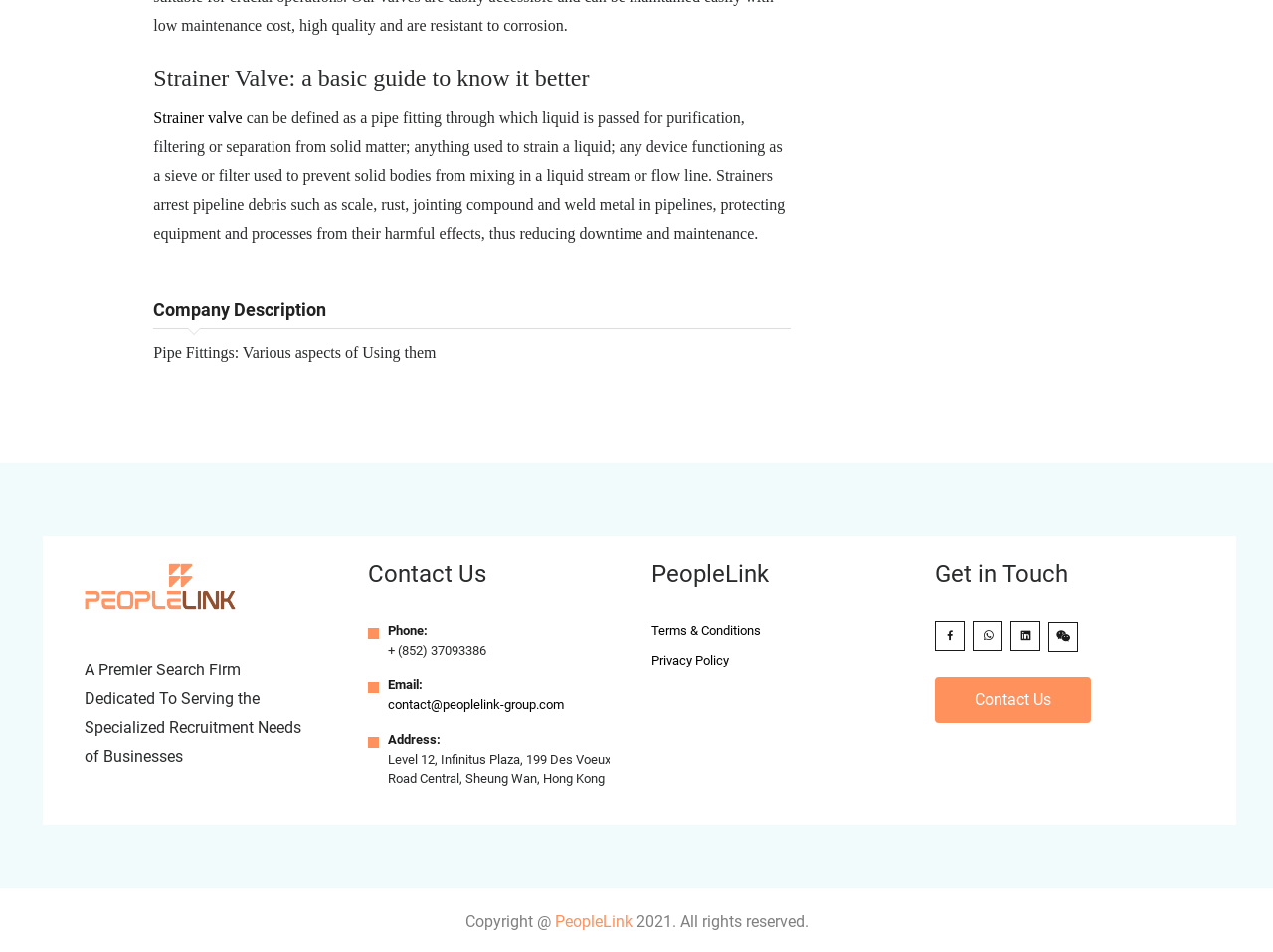Give a one-word or phrase response to the following question: What is the copyright year of PeopleLink?

2021